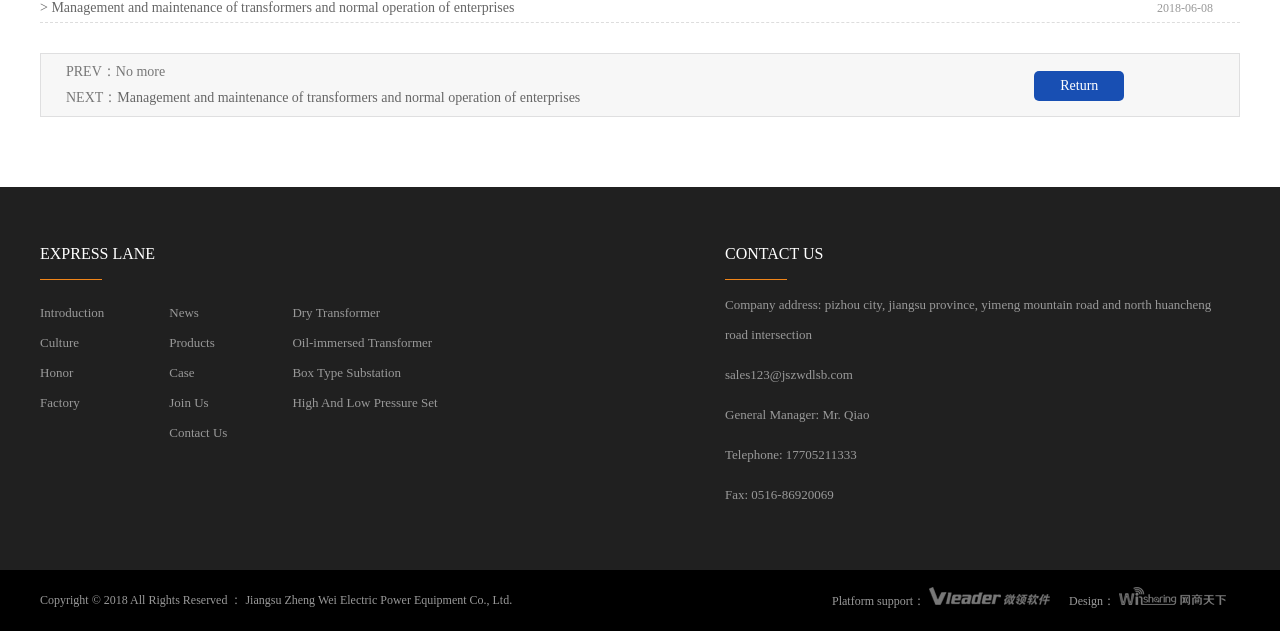By analyzing the image, answer the following question with a detailed response: What type of products does the company offer?

I inferred that the company offers transformers and substations by looking at the links on the webpage, which include 'Dry Transformer', 'Oil-immersed Transformer', 'Box Type Substation', and 'High And Low Pressure Set'.